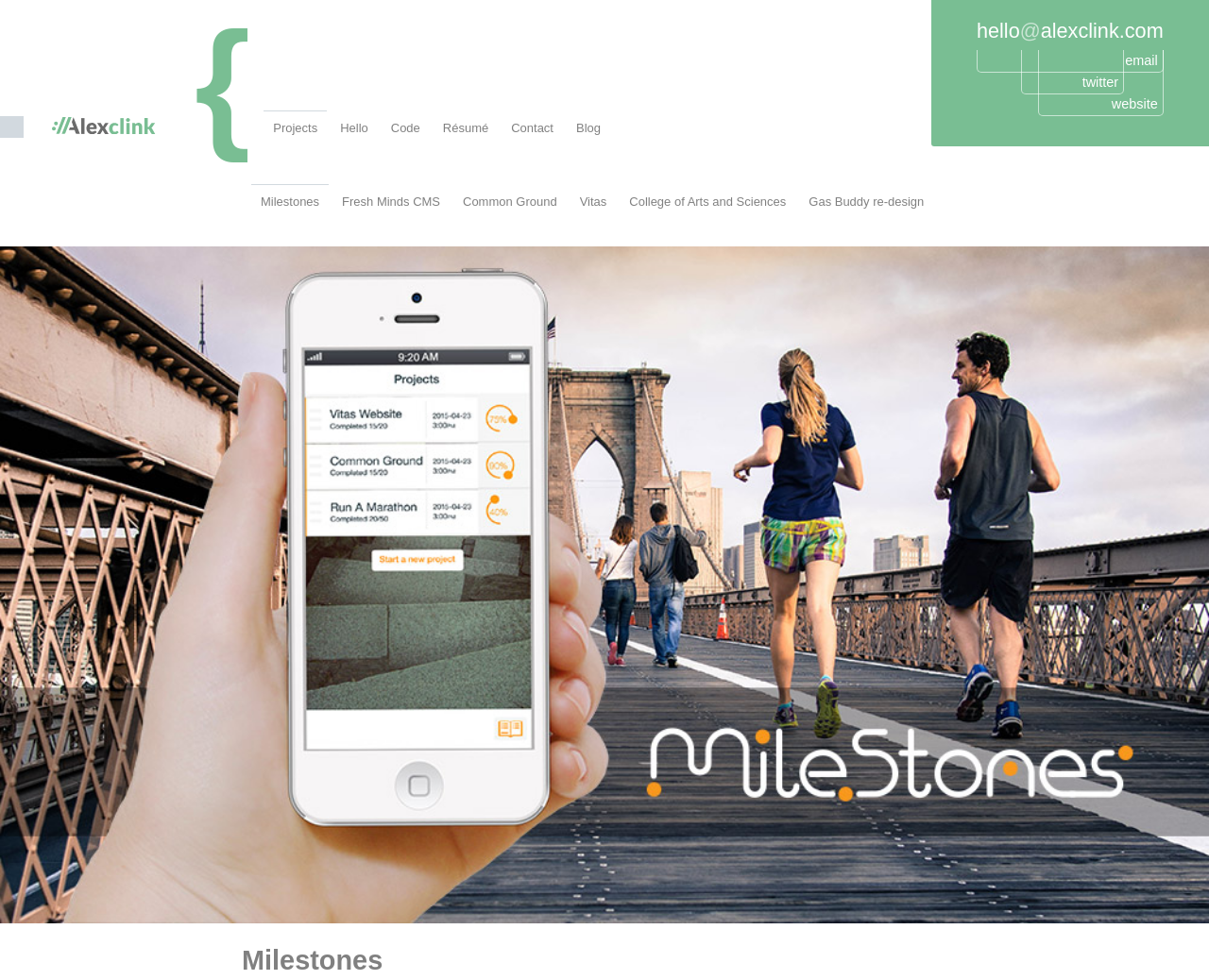Please reply with a single word or brief phrase to the question: 
What is the email address of the web developer?

hello@alexclink.com